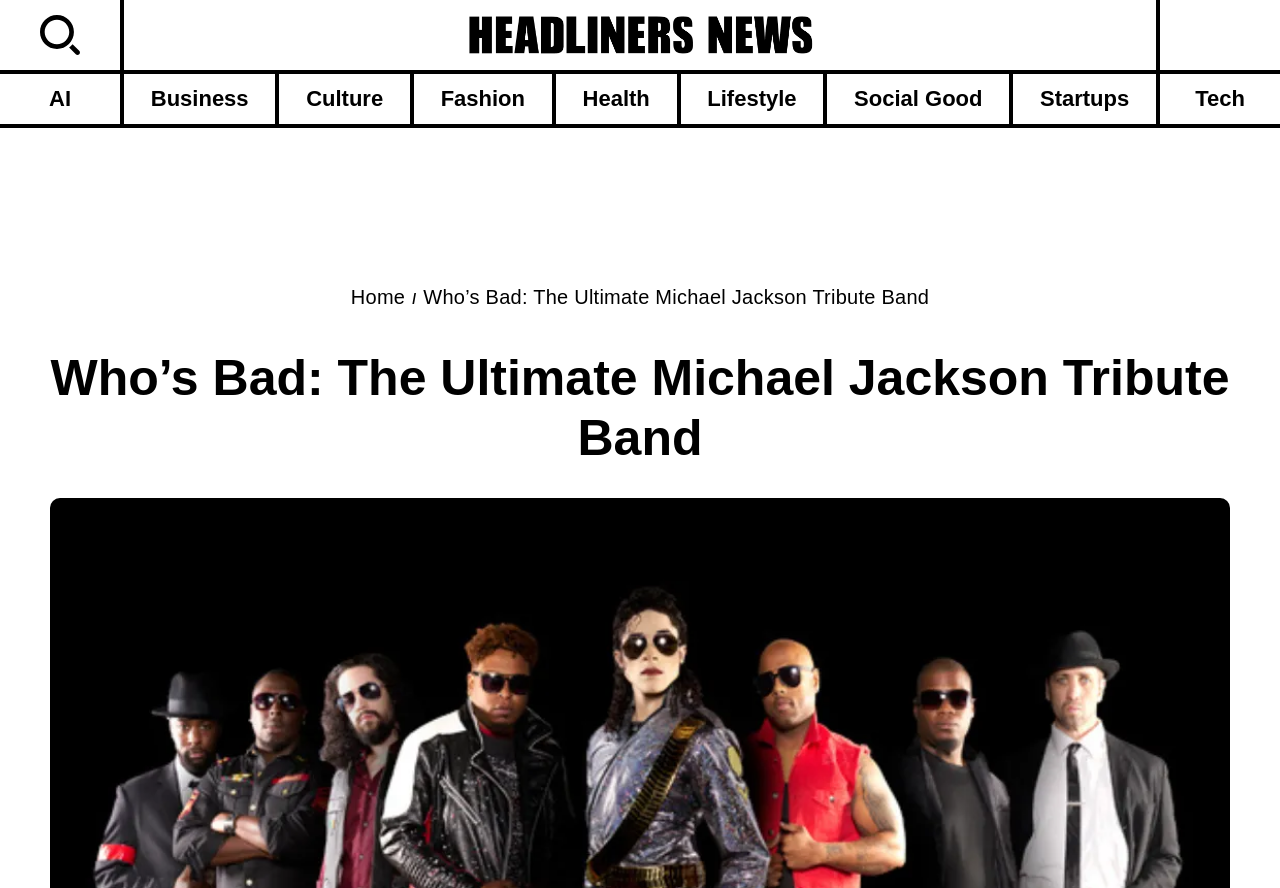Could you locate the bounding box coordinates for the section that should be clicked to accomplish this task: "Learn about AI".

[0.0, 0.083, 0.094, 0.14]